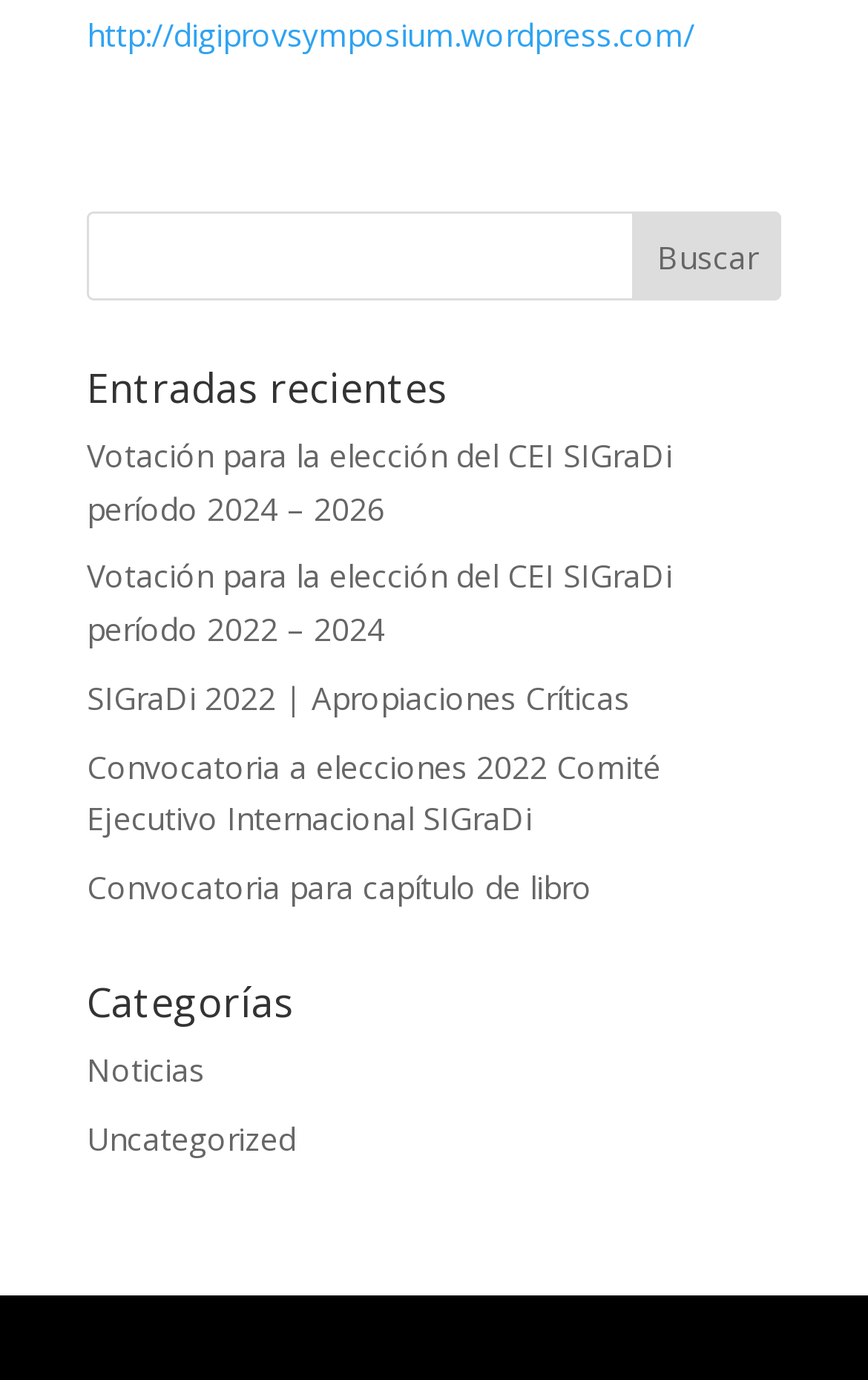Please identify the bounding box coordinates of the element's region that should be clicked to execute the following instruction: "visit 'Votación para la elección del CEI SIGraDi período 2024 – 2026'". The bounding box coordinates must be four float numbers between 0 and 1, i.e., [left, top, right, bottom].

[0.1, 0.314, 0.774, 0.383]